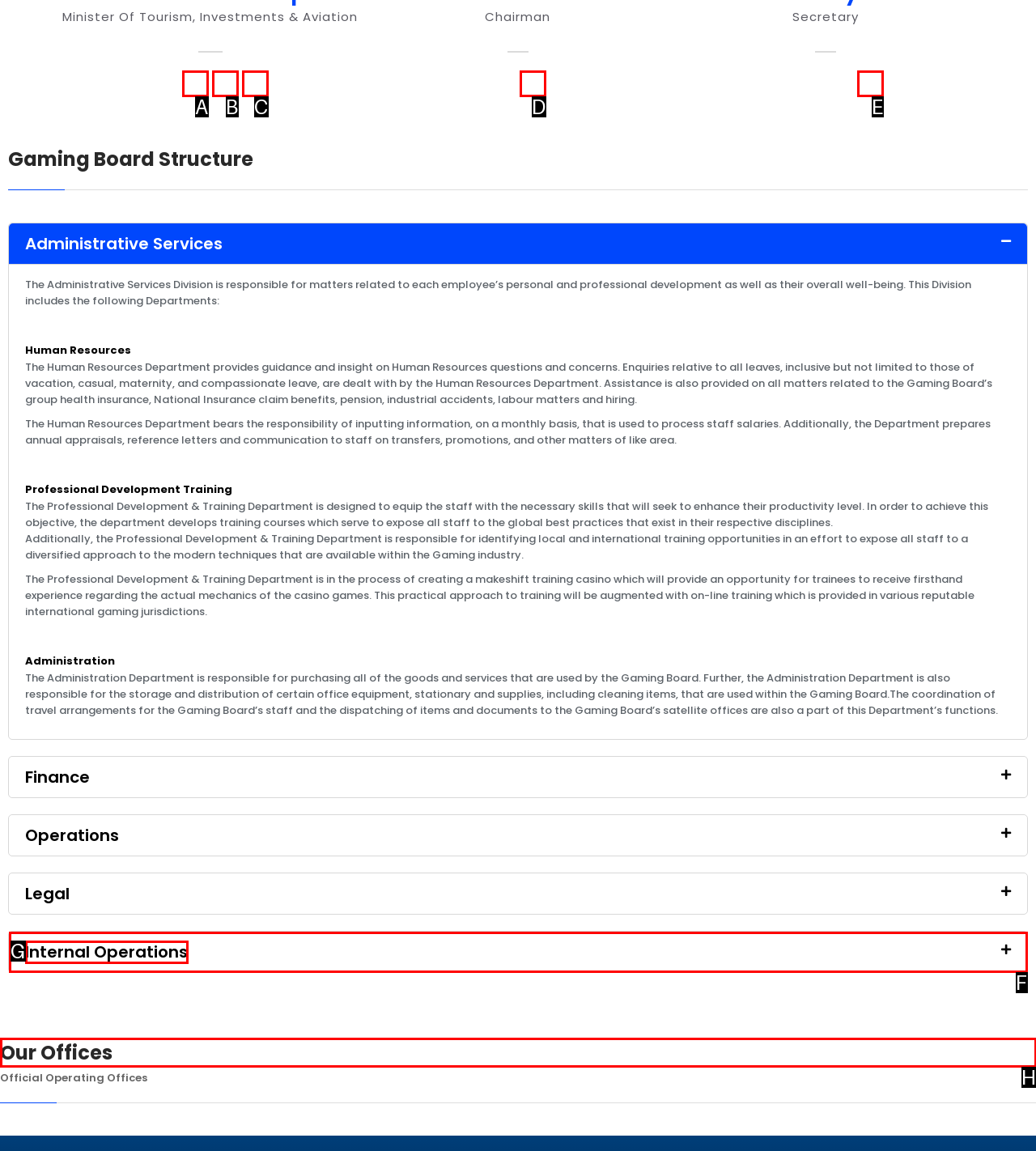Identify the correct UI element to click on to achieve the following task: Go to Our Offices Respond with the corresponding letter from the given choices.

H